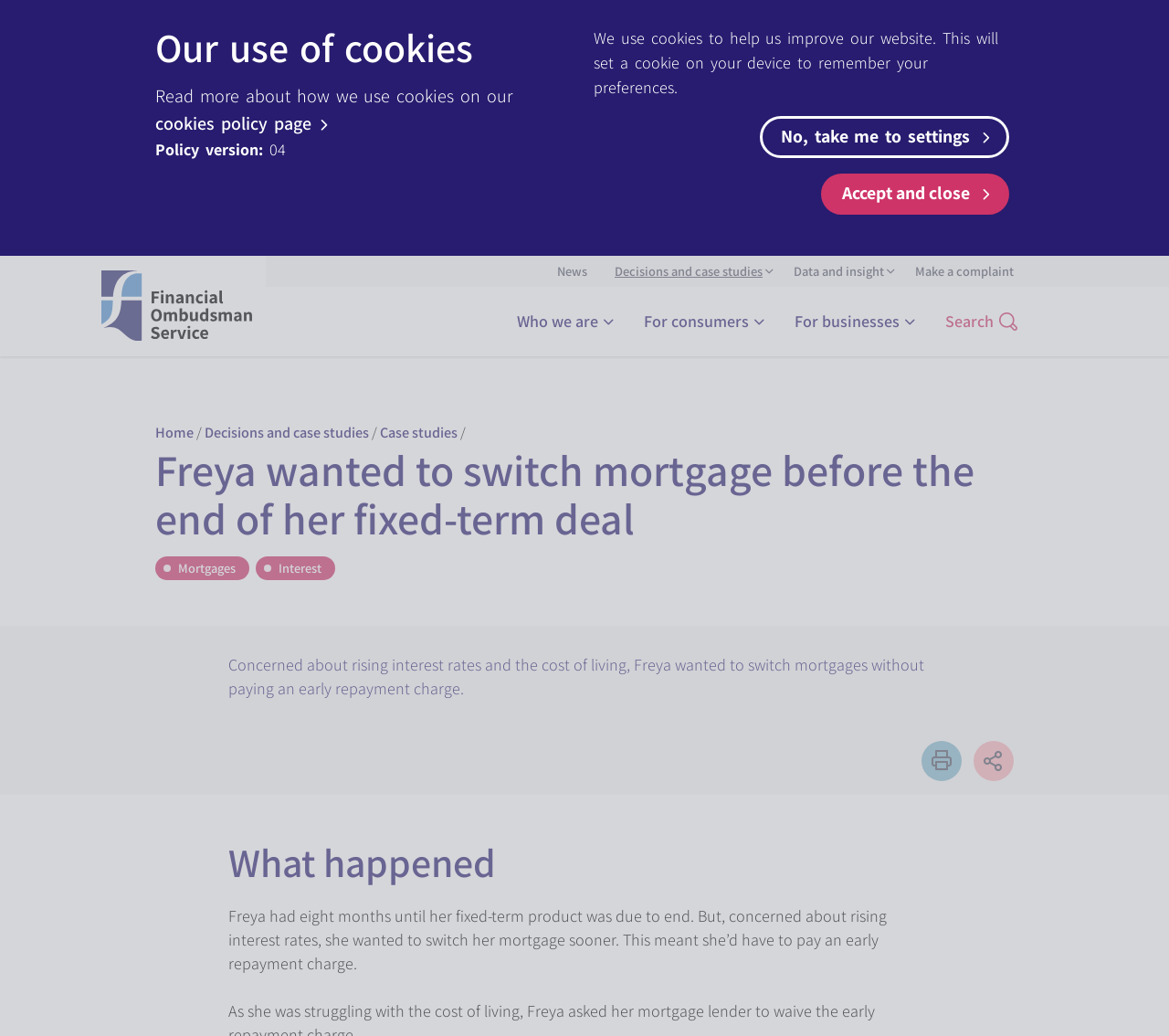Please give the bounding box coordinates of the area that should be clicked to fulfill the following instruction: "Go to Decisions and case studies". The coordinates should be in the format of four float numbers from 0 to 1, i.e., [left, top, right, bottom].

[0.518, 0.247, 0.663, 0.277]